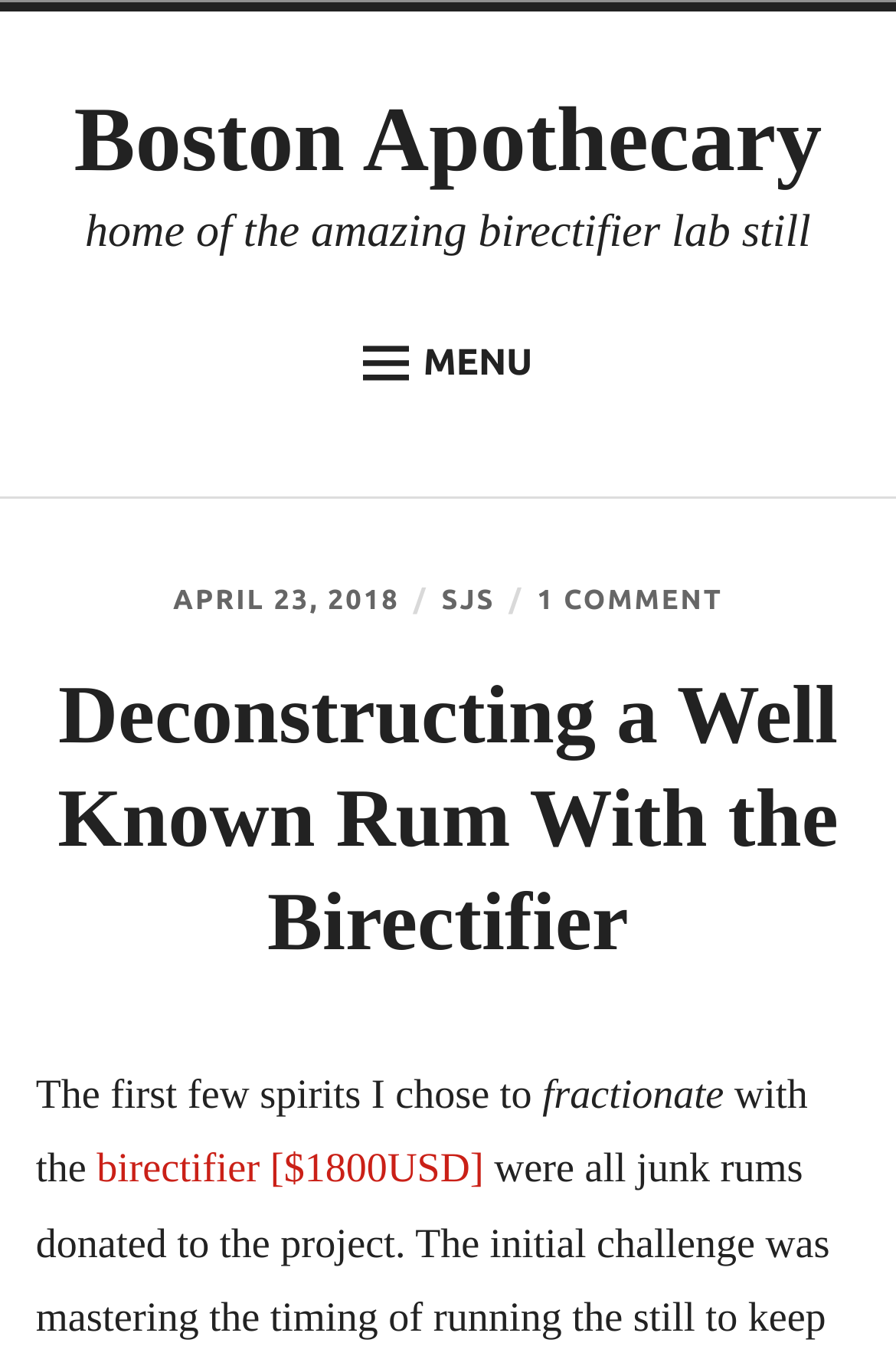What is the date of the article?
Please respond to the question thoroughly and include all relevant details.

From the time element on the webpage, we can see that the date of the article is 'APRIL 23, 2018'.